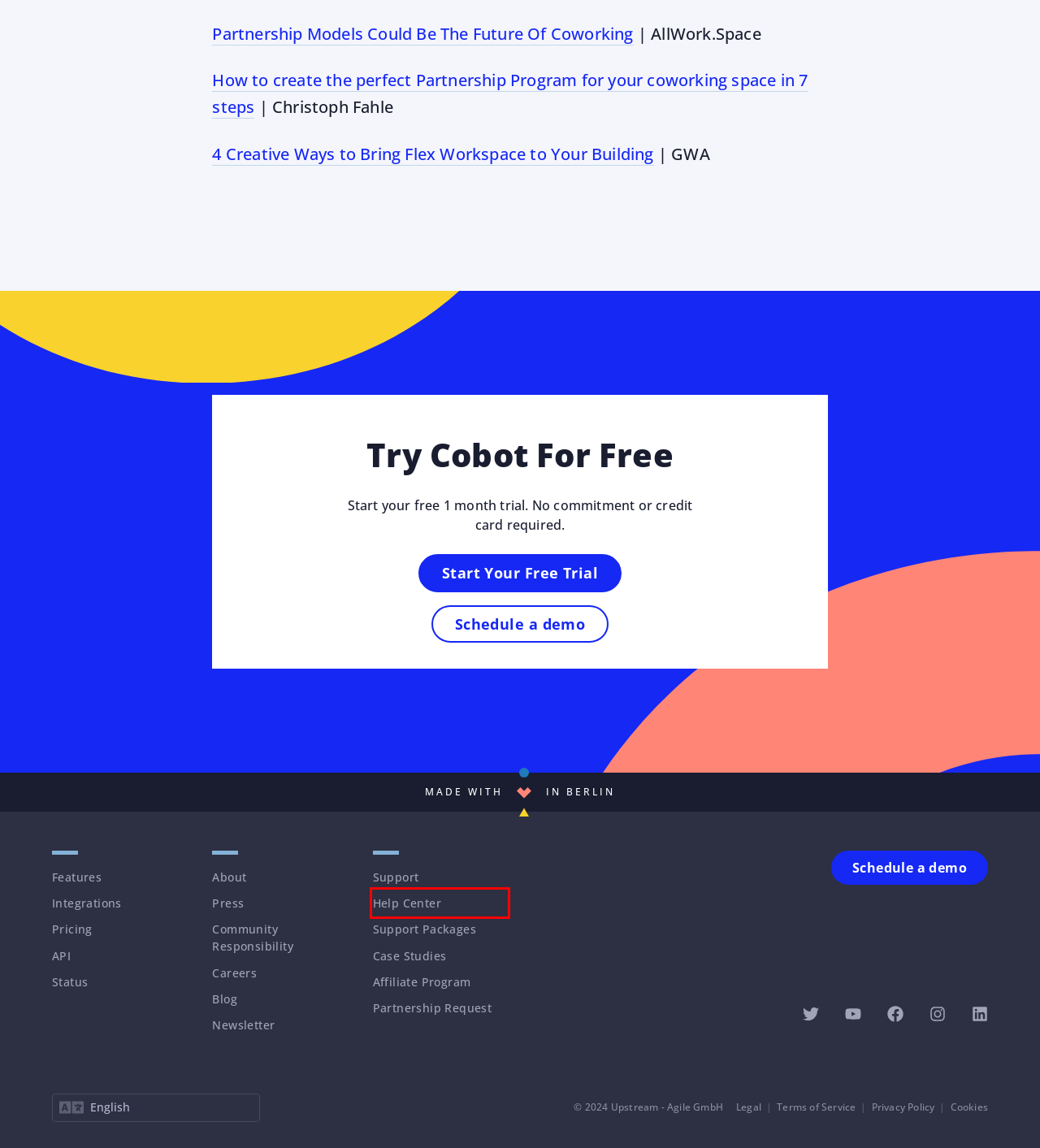Please examine the screenshot provided, which contains a red bounding box around a UI element. Select the webpage description that most accurately describes the new page displayed after clicking the highlighted element. Here are the candidates:
A. Cobot Help Center
B. Cobot Status
C. The Cobot Blog
D. 15-Minute City
E. Cobot API
F. Cobot - The best software for managing coworking spaces
G. Jordi Subiras: Finding Your Coworking Differentiators in a Crowded Market
H. 4 Creative Ways to Bring Flex Workspace to Your Building - GWA

A